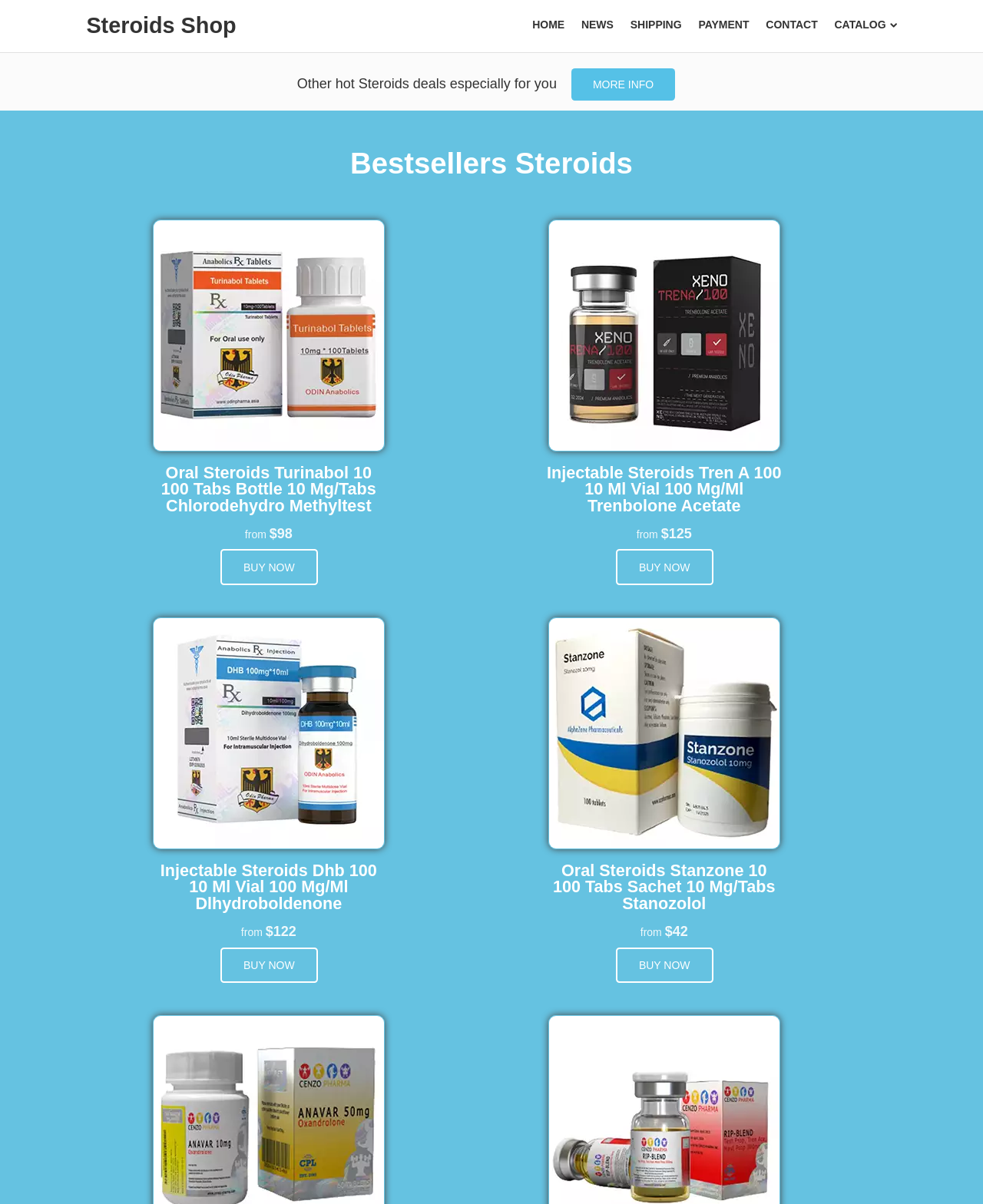Please specify the bounding box coordinates of the clickable region necessary for completing the following instruction: "Buy Injectable Steroids Tren A 100". The coordinates must consist of four float numbers between 0 and 1, i.e., [left, top, right, bottom].

[0.627, 0.456, 0.725, 0.486]